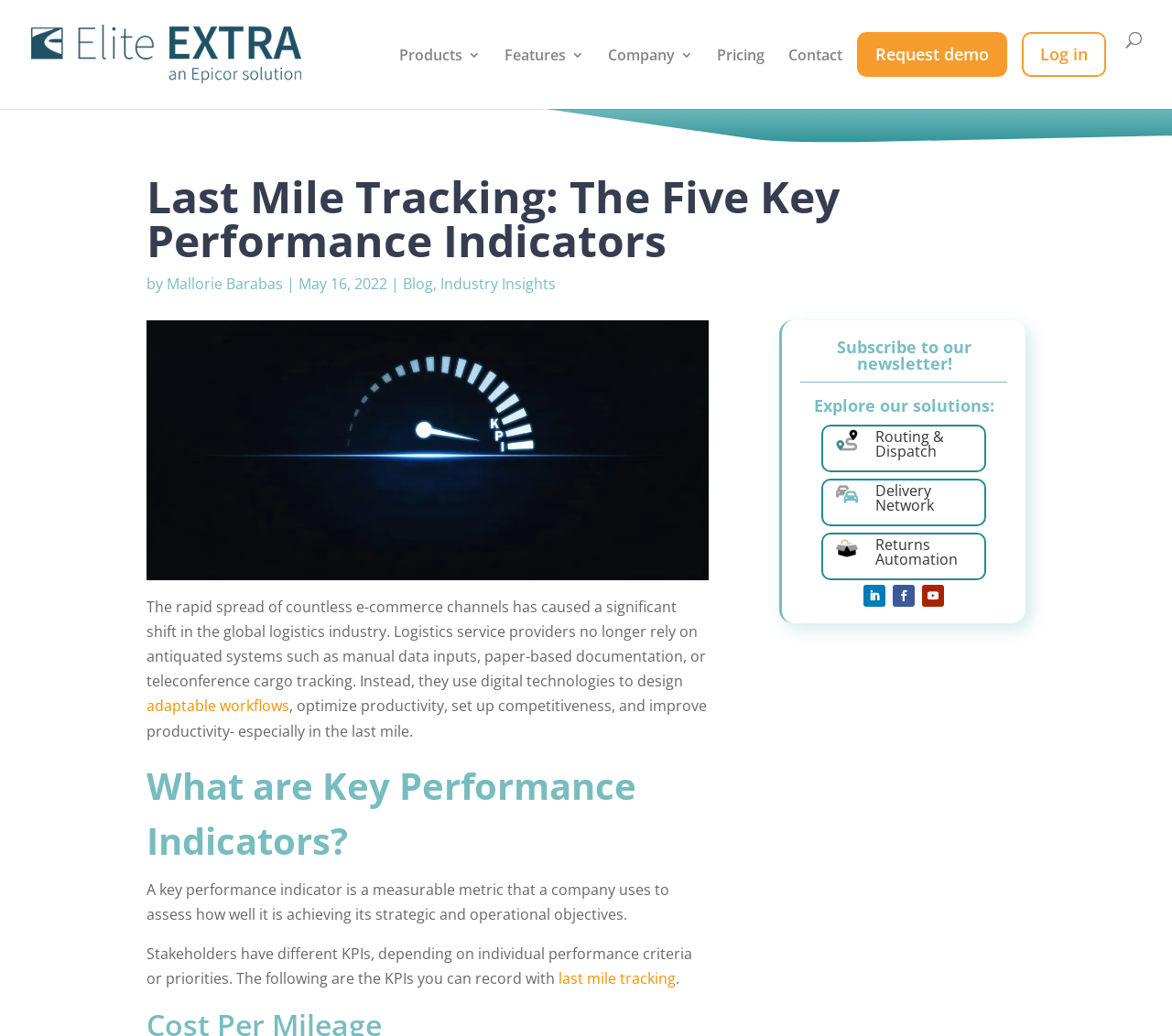Elaborate on the webpage's design and content in a detailed caption.

The webpage is about last mile tracking and its key performance indicators. At the top left, there is a logo of "Elite EXTRA" accompanied by a link to the company's homepage. To the right of the logo, there are several links to different sections of the website, including "Products", "Features", "Company", "Pricing", "Contact", and "Request demo". 

Below the navigation links, there is a heading that reads "Last Mile Tracking: The Five Key Performance Indicators". Underneath the heading, there is a byline that indicates the article was written by "Mallorie Barabas" on "May 16, 2022". There are also links to the "Blog" and "Industry Insights" sections.

On the left side of the page, there is a large image related to last mile tracking. To the right of the image, there is a block of text that discusses the shift in the global logistics industry towards digital technologies. The text also mentions the importance of adaptable workflows in optimizing productivity and improving competitiveness.

Below the image and text, there is a heading that asks "What are Key Performance Indicators?" followed by a paragraph that defines KPIs and their importance in assessing a company's strategic and operational objectives. The text then mentions that stakeholders have different KPIs depending on individual performance criteria or priorities.

Further down the page, there is a section that highlights the KPIs that can be recorded with last mile tracking, including cost per mileage, average service time, and rate of fuel consumption. 

On the right side of the page, there is a section that invites users to subscribe to the newsletter and explore the company's solutions, including routing and dispatch, delivery network, and returns automation. There are also social media links at the bottom right corner of the page.